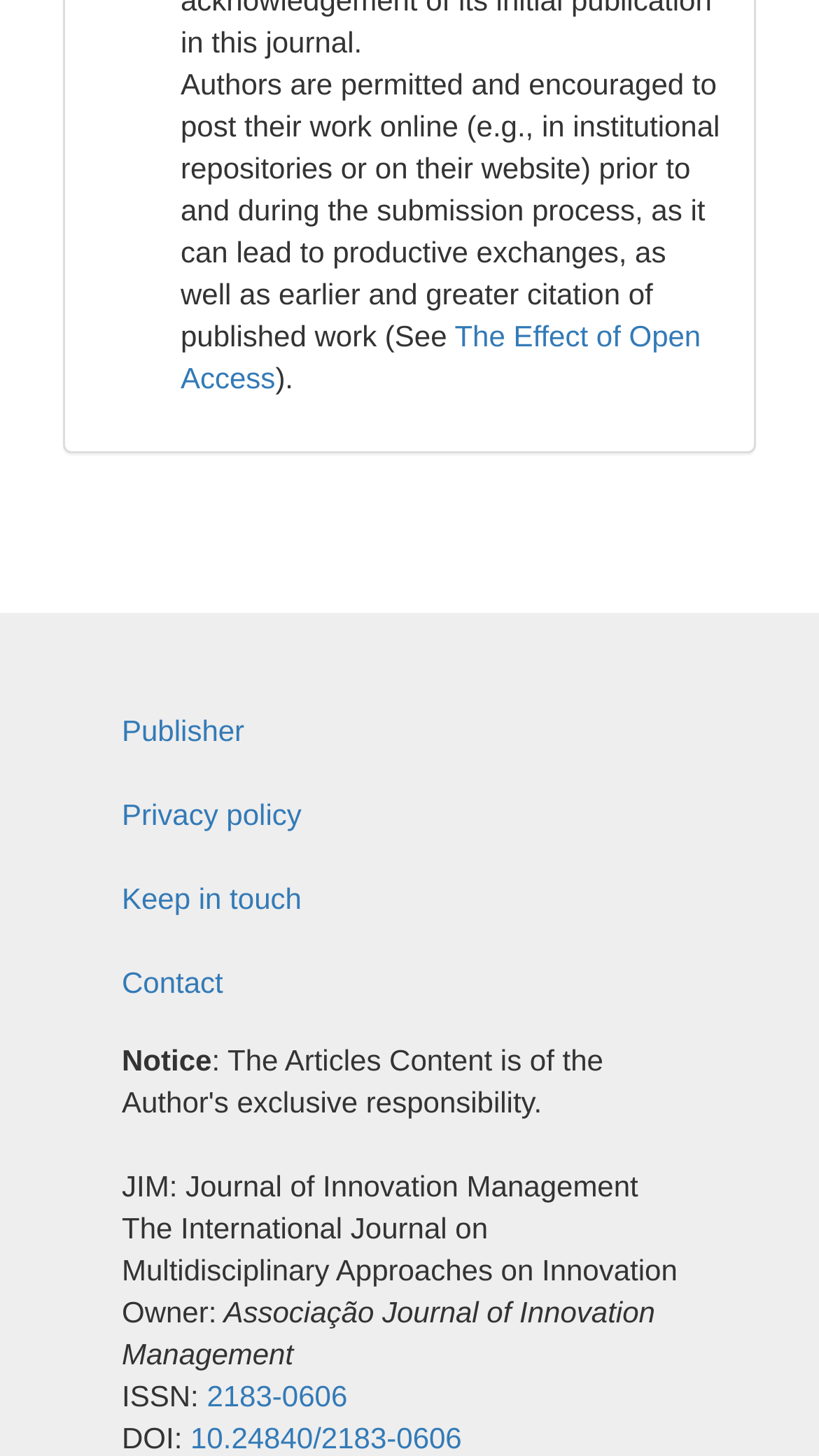Determine the bounding box for the UI element that matches this description: "Privacy policy".

[0.11, 0.53, 0.89, 0.588]